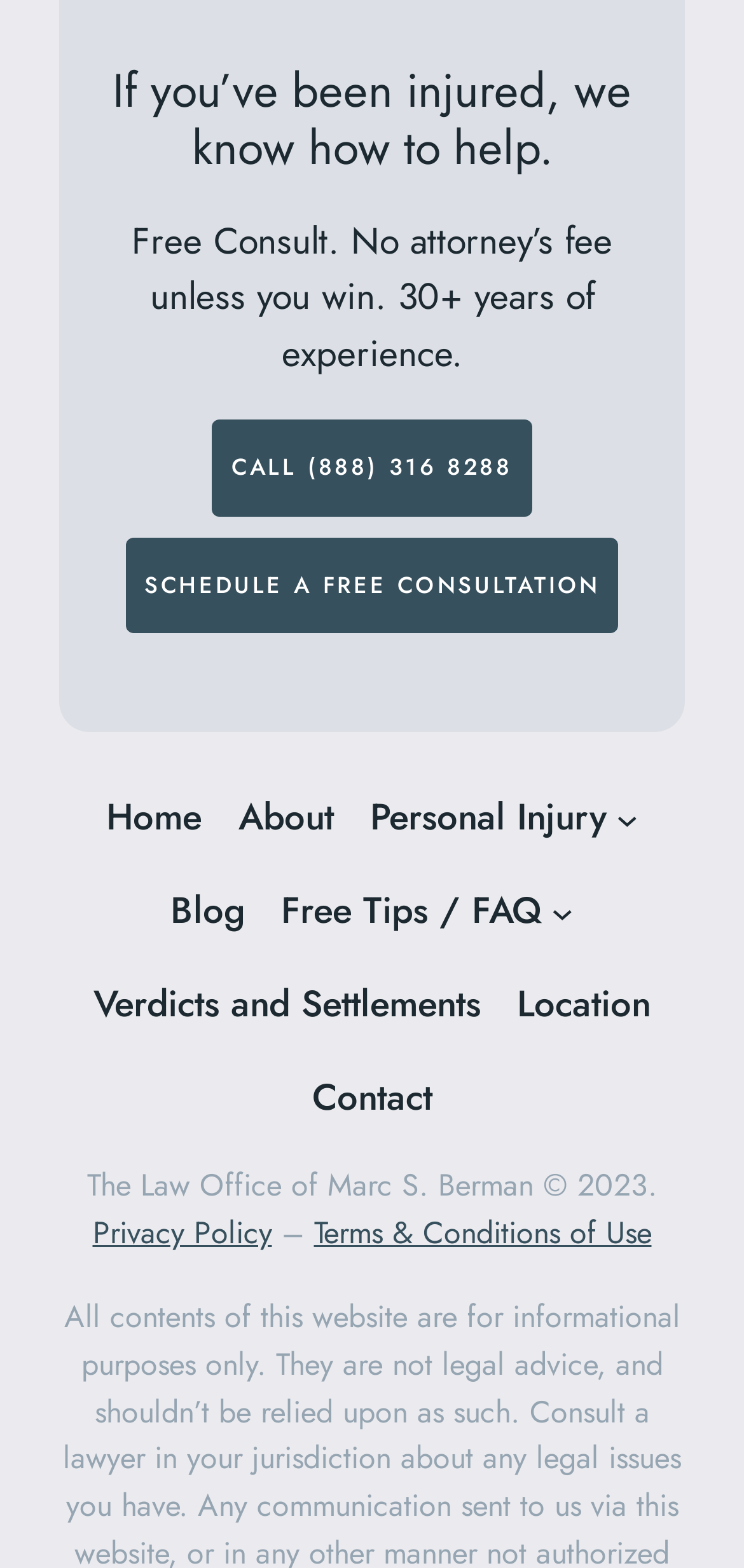What is the name of the law office?
We need a detailed and exhaustive answer to the question. Please elaborate.

I found the law office name by reading the StaticText element with the text 'The Law Office of Marc S. Berman © 2023.' which is located at the bottom of the page.